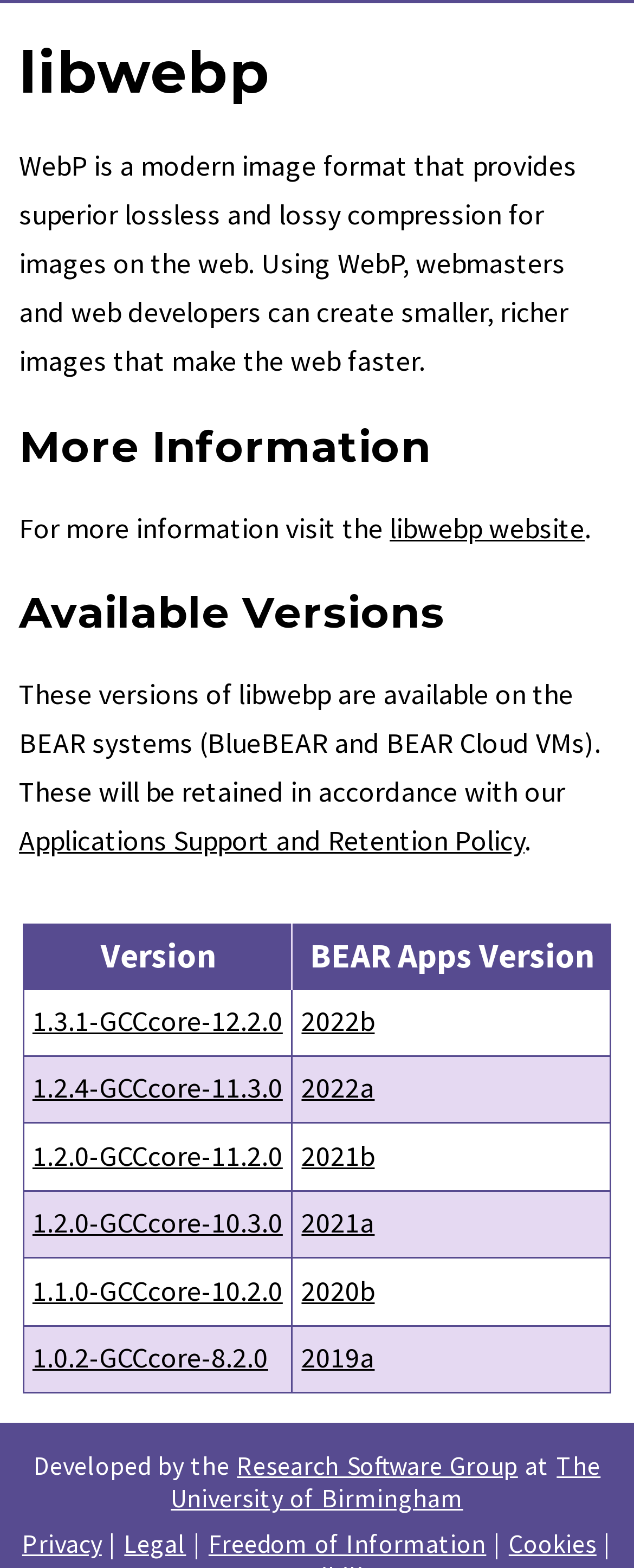Locate the bounding box for the described UI element: "2022a". Ensure the coordinates are four float numbers between 0 and 1, formatted as [left, top, right, bottom].

[0.462, 0.674, 0.962, 0.716]